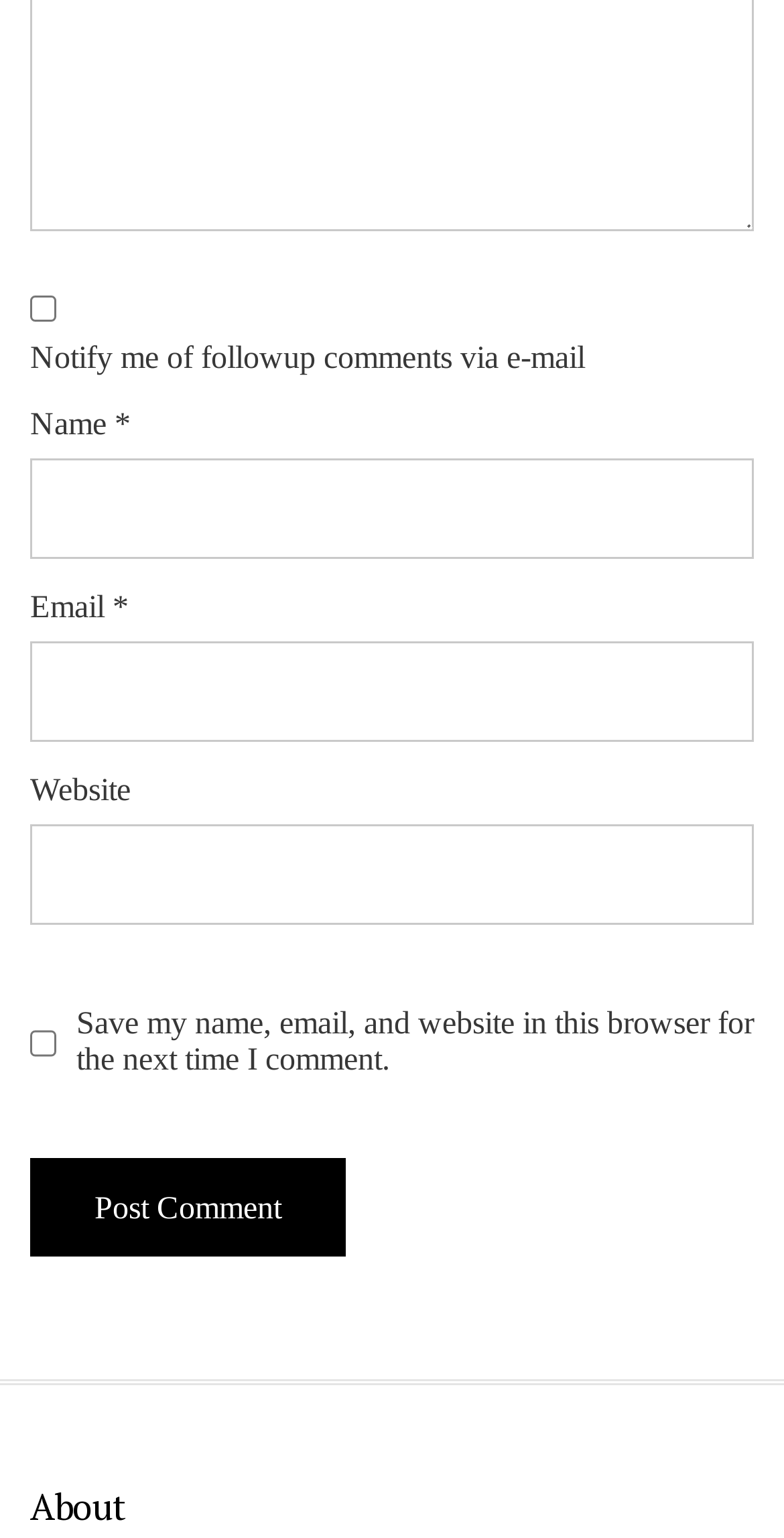Provide the bounding box coordinates for the UI element described in this sentence: "parent_node: Email * aria-describedby="email-notes" name="email"". The coordinates should be four float values between 0 and 1, i.e., [left, top, right, bottom].

[0.038, 0.417, 0.962, 0.483]